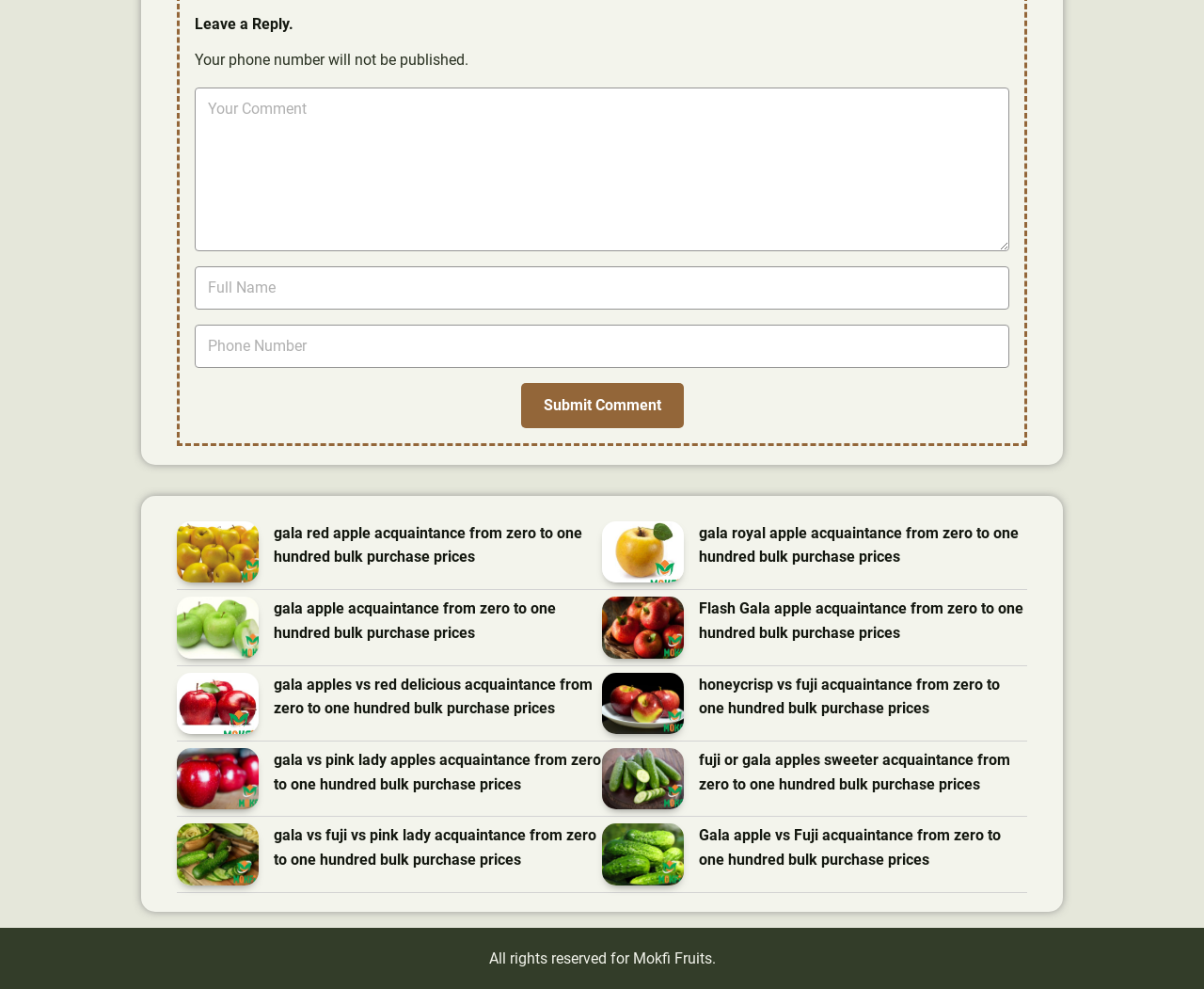Find and indicate the bounding box coordinates of the region you should select to follow the given instruction: "Enter full name".

[0.162, 0.27, 0.838, 0.313]